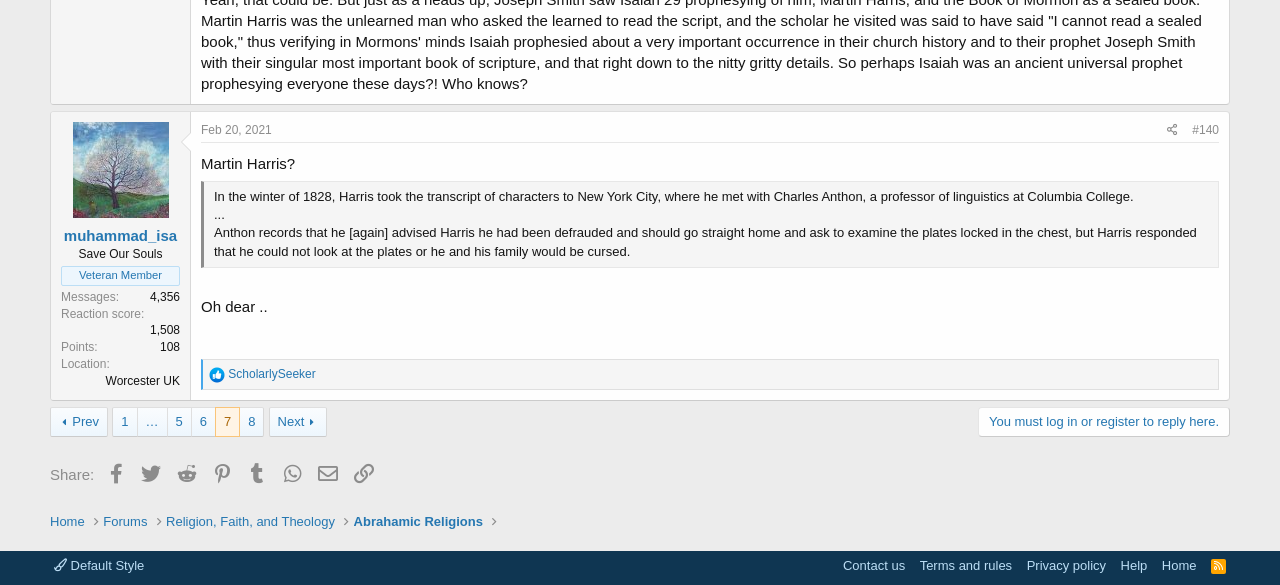Please identify the bounding box coordinates of the element I should click to complete this instruction: 'Share post'. The coordinates should be given as four float numbers between 0 and 1, like this: [left, top, right, bottom].

[0.906, 0.203, 0.926, 0.242]